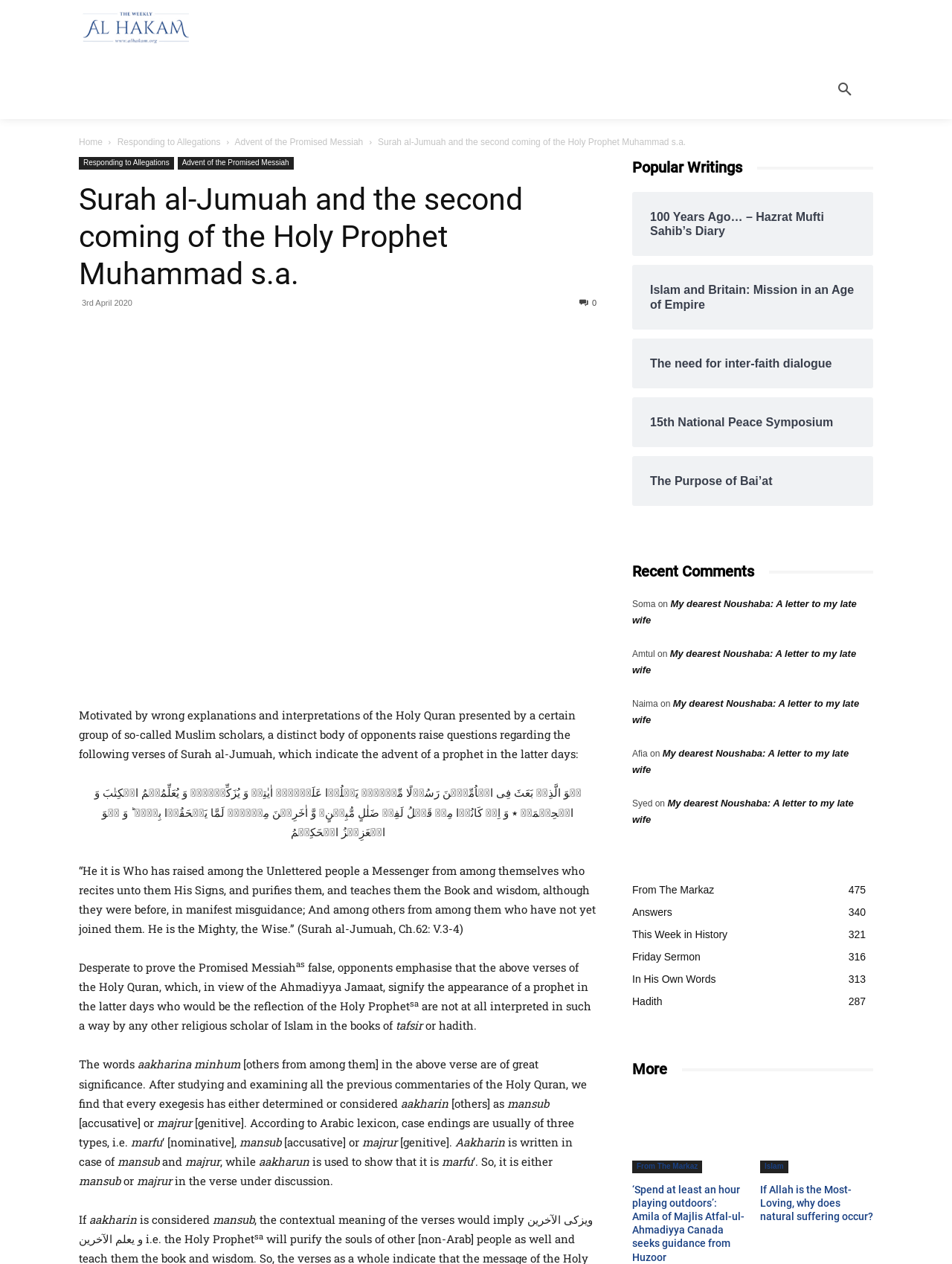Please find the bounding box coordinates of the element that needs to be clicked to perform the following instruction: "Read the 'Popular Writings' section". The bounding box coordinates should be four float numbers between 0 and 1, represented as [left, top, right, bottom].

[0.664, 0.124, 0.917, 0.141]